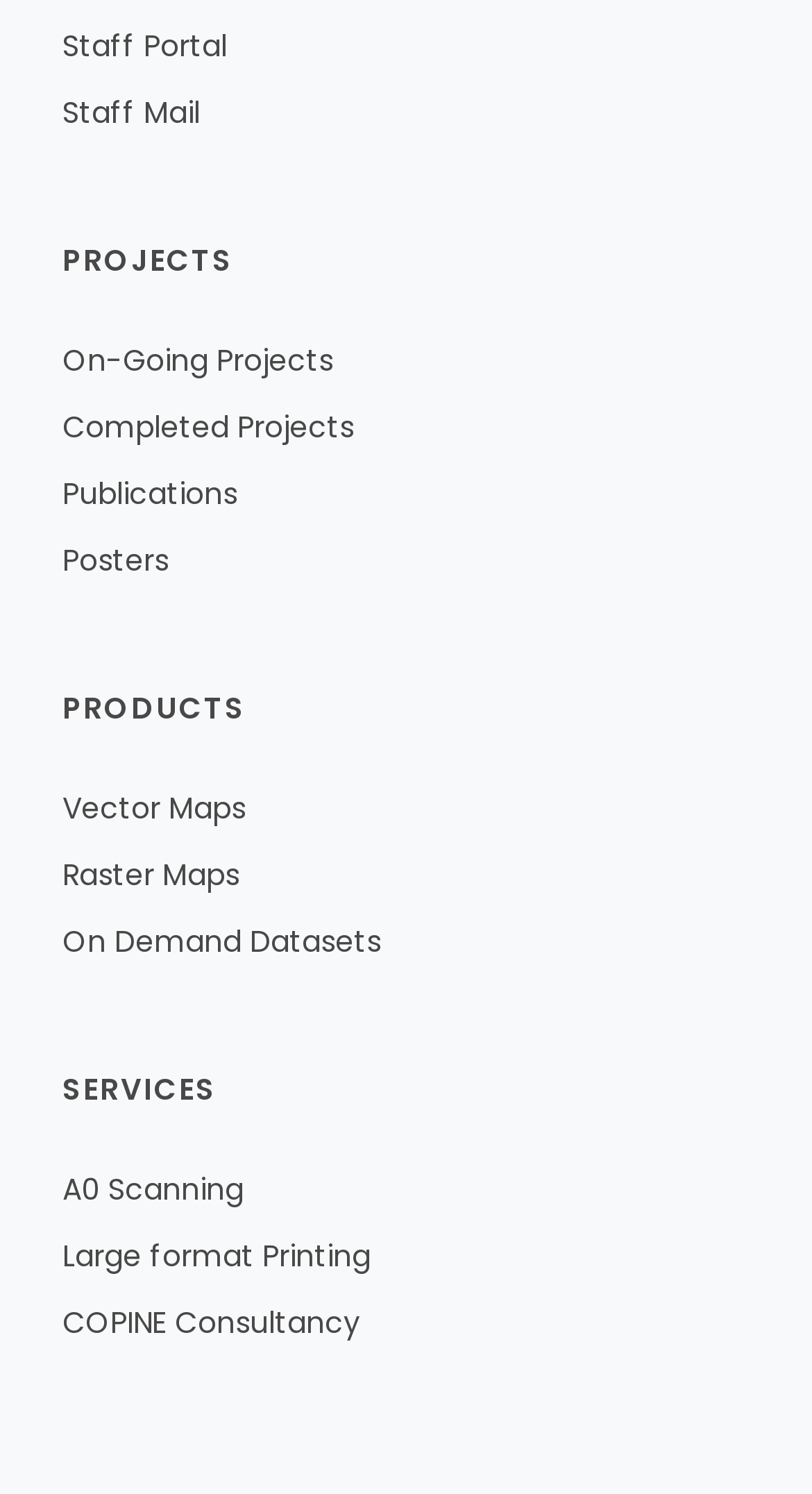Please mark the bounding box coordinates of the area that should be clicked to carry out the instruction: "learn about COPINE consultancy".

[0.077, 0.872, 0.444, 0.899]